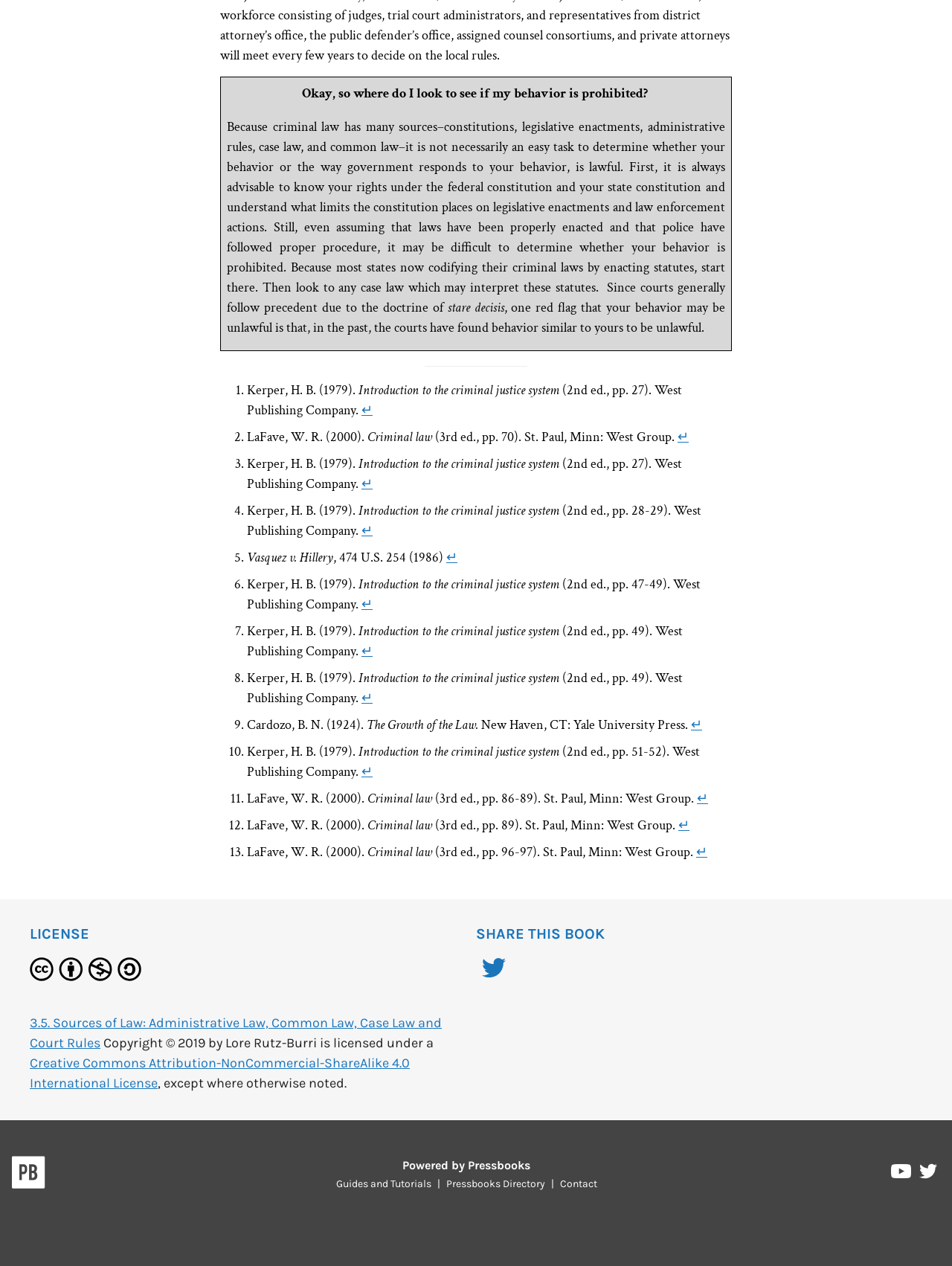Identify the bounding box coordinates for the UI element described as follows: "parent_node: Powered by Pressbooks title="Pressbooks"". Ensure the coordinates are four float numbers between 0 and 1, formatted as [left, top, right, bottom].

[0.012, 0.913, 0.048, 0.943]